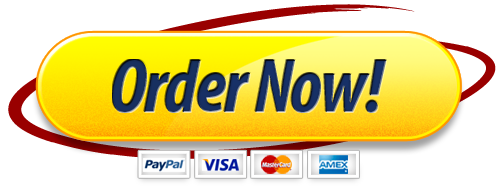How many payment method icons are displayed?
Could you answer the question with a detailed and thorough explanation?

Below the main text, recognizable icons from popular payment methods, including PayPal, Visa, MasterCard, and American Express, are displayed, indicating that the service accepts multiple forms of payment.